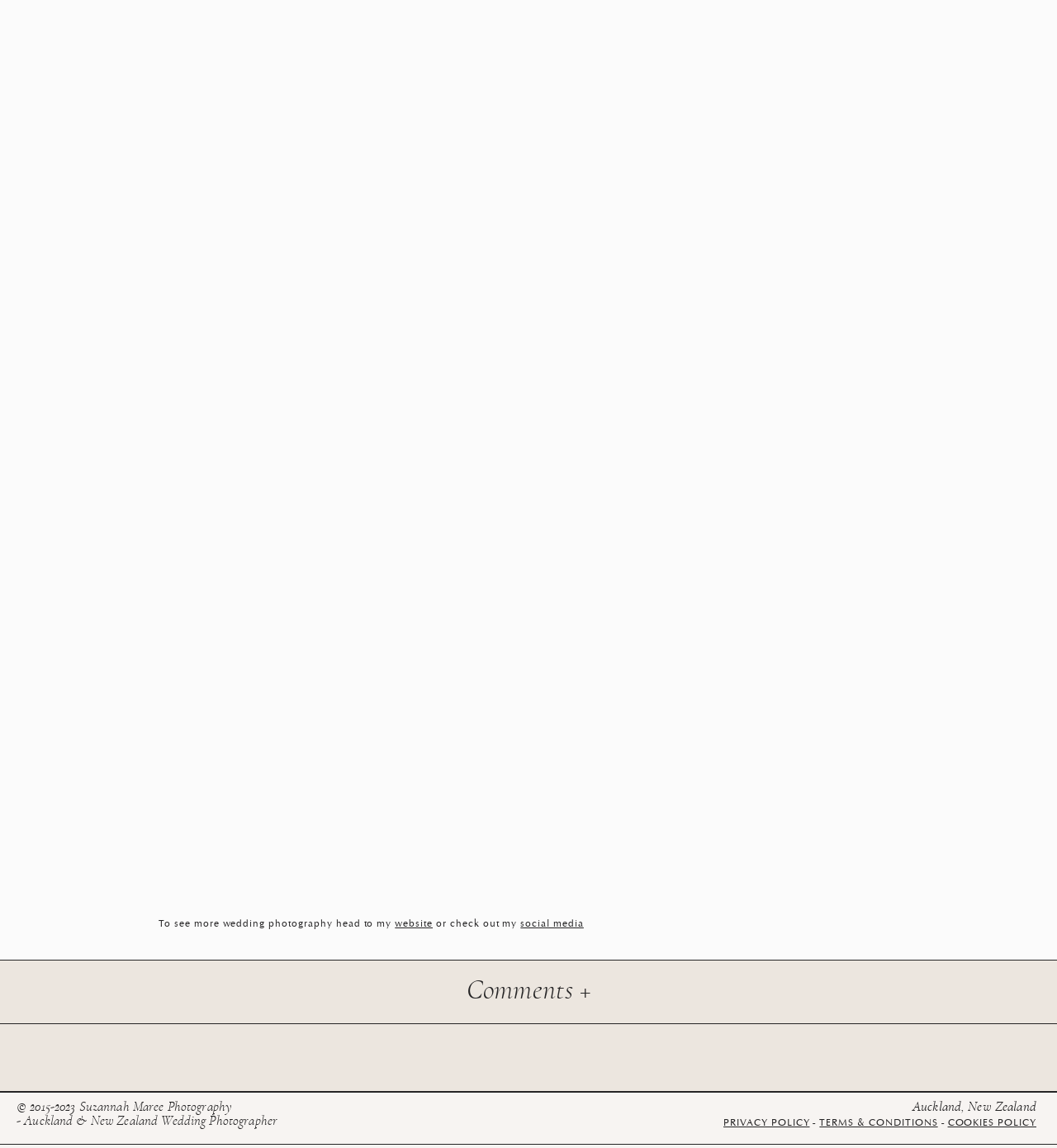Please identify the bounding box coordinates of the element that needs to be clicked to execute the following command: "visit the website". Provide the bounding box using four float numbers between 0 and 1, formatted as [left, top, right, bottom].

[0.374, 0.799, 0.409, 0.809]